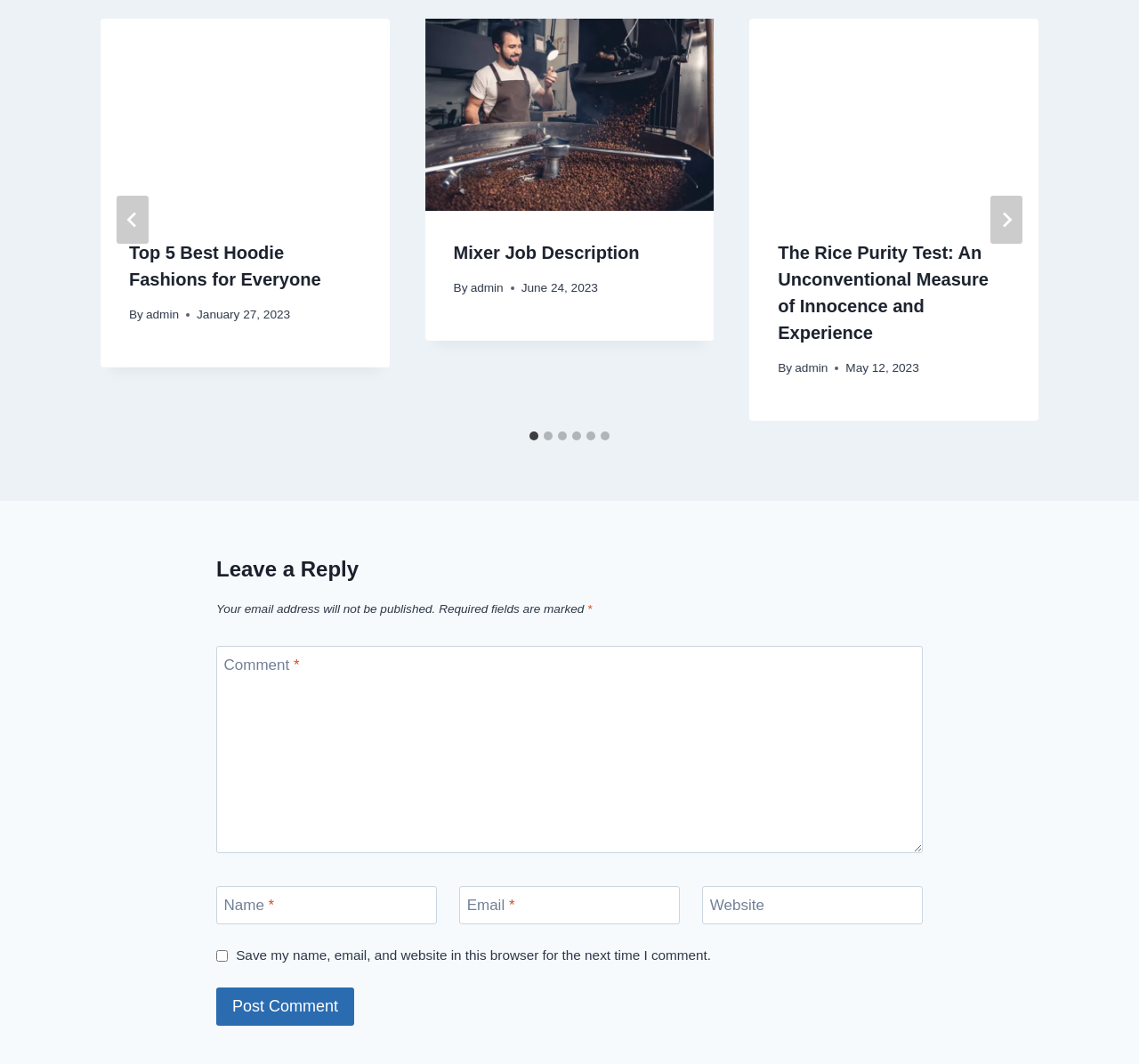How many slides are there in total?
Utilize the image to construct a detailed and well-explained answer.

I counted the number of tabpanel elements, which represent the slides, and found that there are 6 of them.